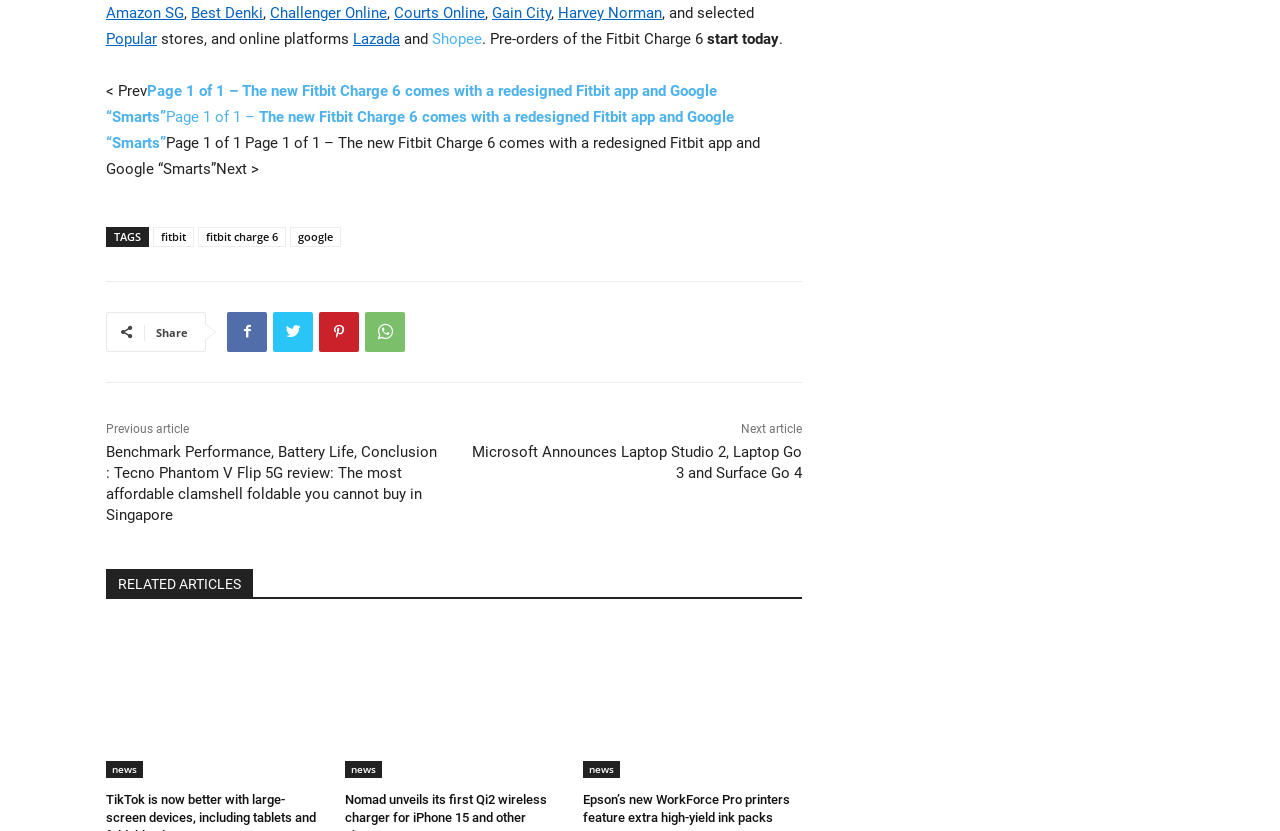Respond with a single word or short phrase to the following question: 
What is the topic of the article that mentions Tecno Phantom V Flip 5G?

Review